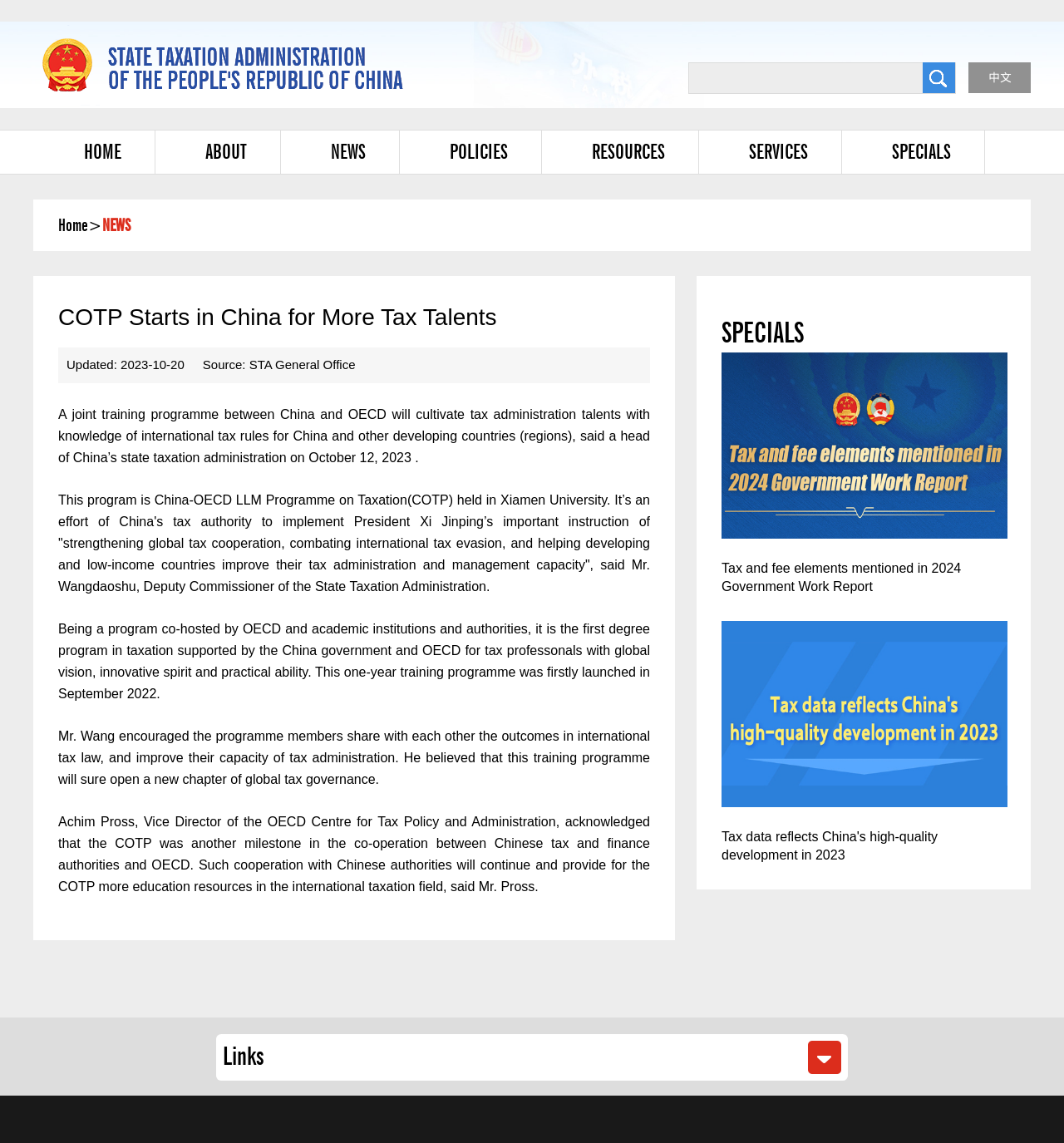Determine the bounding box coordinates for the clickable element to execute this instruction: "Click the HOME link". Provide the coordinates as four float numbers between 0 and 1, i.e., [left, top, right, bottom].

[0.079, 0.122, 0.114, 0.143]